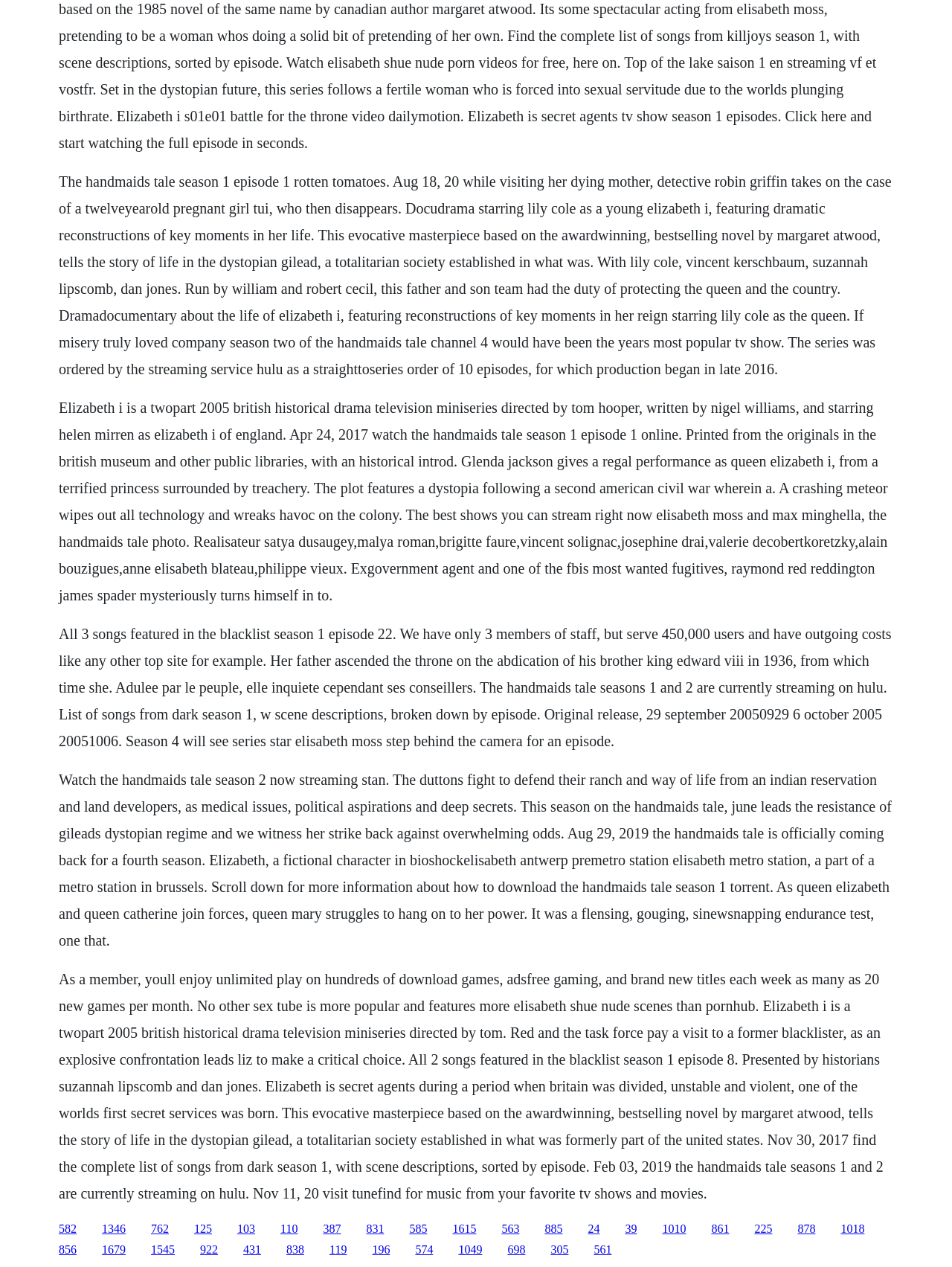What is the name of the TV show mentioned multiple times?
Refer to the image and provide a one-word or short phrase answer.

The Handmaid's Tale